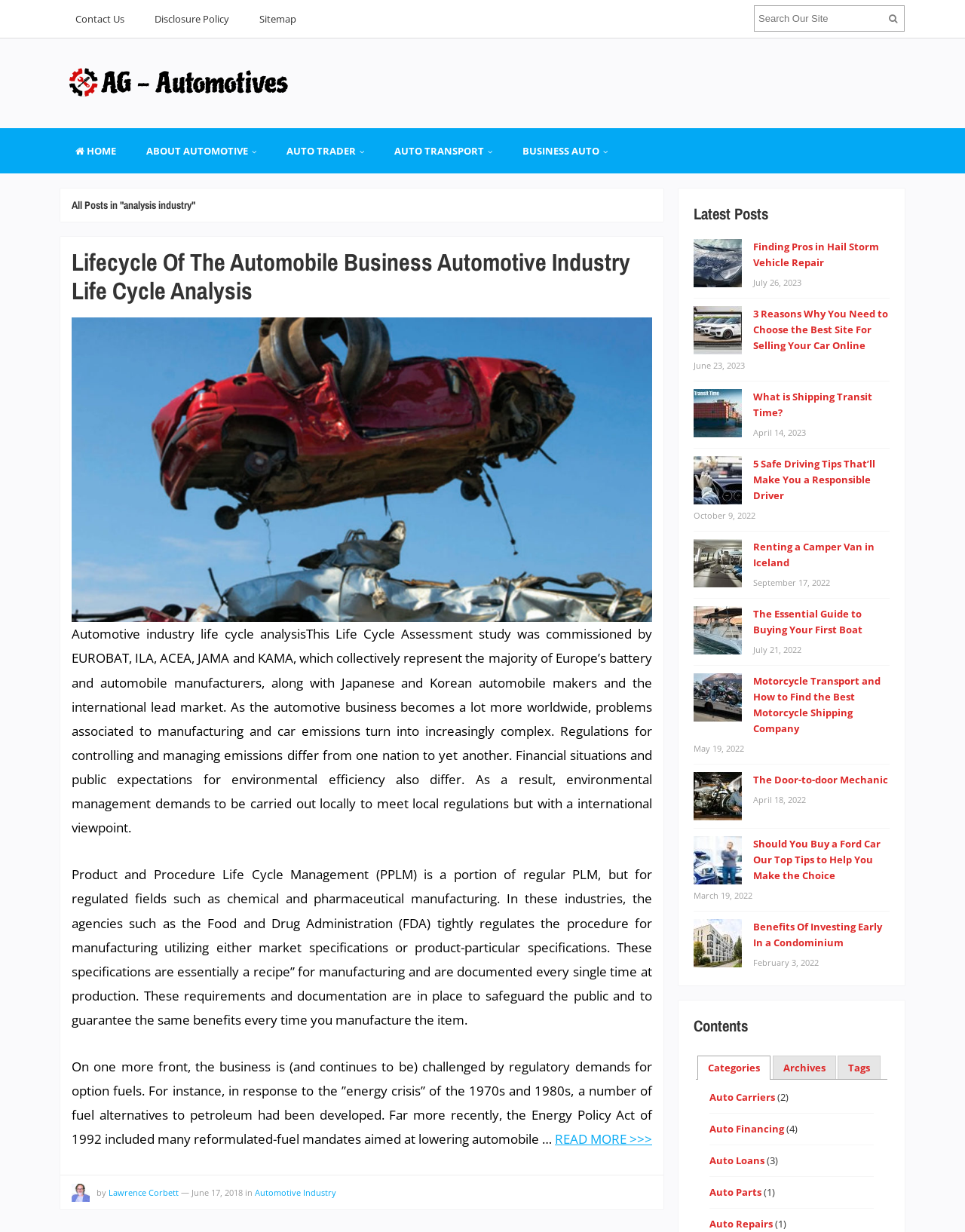Locate the bounding box coordinates of the element you need to click to accomplish the task described by this instruction: "Read more about Lifecycle Of The Automobile Business Automotive Industry Life Cycle Analysis".

[0.575, 0.918, 0.676, 0.932]